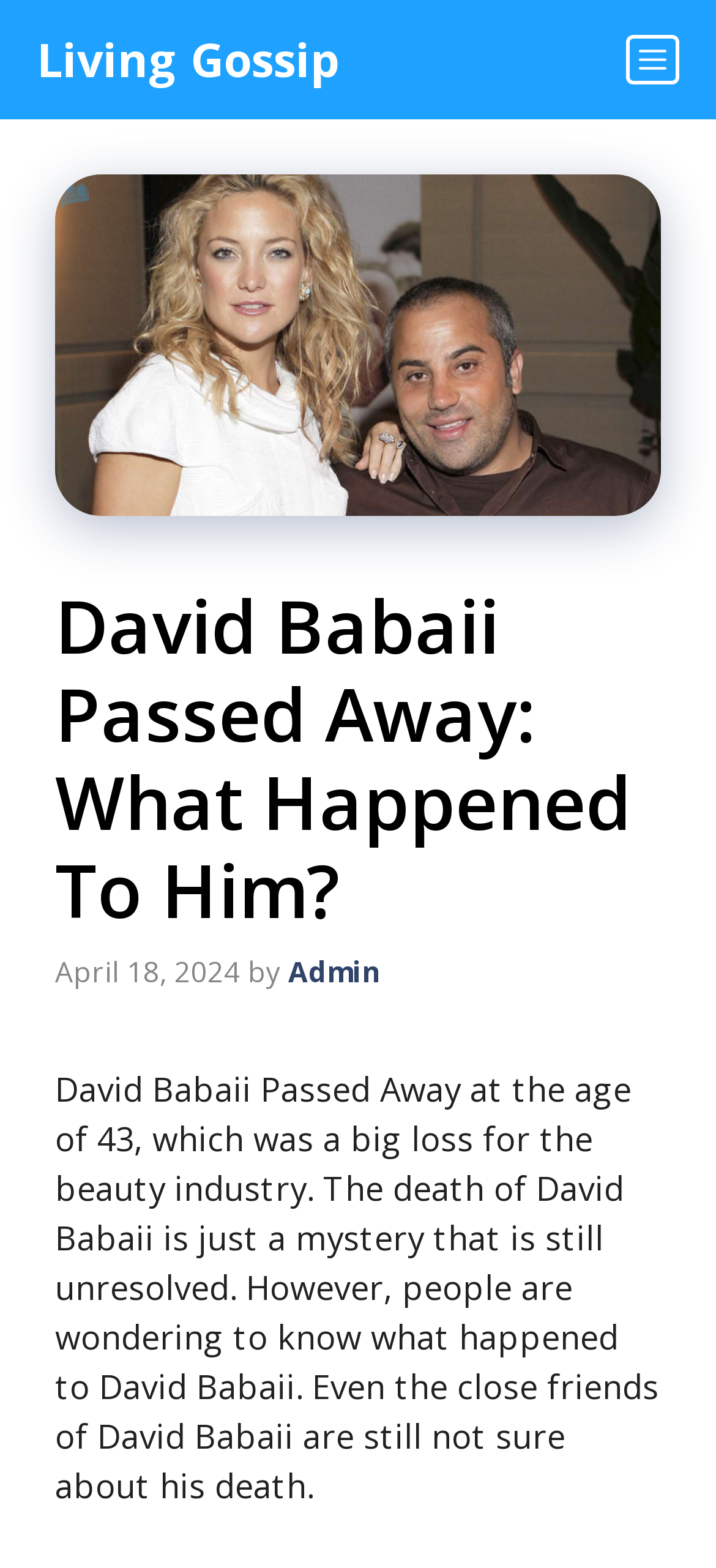Summarize the contents and layout of the webpage in detail.

The webpage is about the passing of David Babaii, a popular professional makeup artist, hair stylist, and close friend of Kate Hutson. At the top of the page, there is a navigation bar with a link to "Living Gossip" on the left and a "Menu" button on the right. Below the navigation bar, there is a large image related to David Babaii's passing.

The main content of the page is divided into sections. The first section is a header with the title "David Babaii Passed Away: What Happened To Him?" in a large font. Below the title, there is a timestamp indicating that the article was posted on April 18, 2024, followed by the author's name, "Admin".

The main article begins below the timestamp, describing David Babaii's passing at the age of 43 and how it has affected the beauty industry. The text explains that the circumstances of his death are still unknown, even to his close friends.